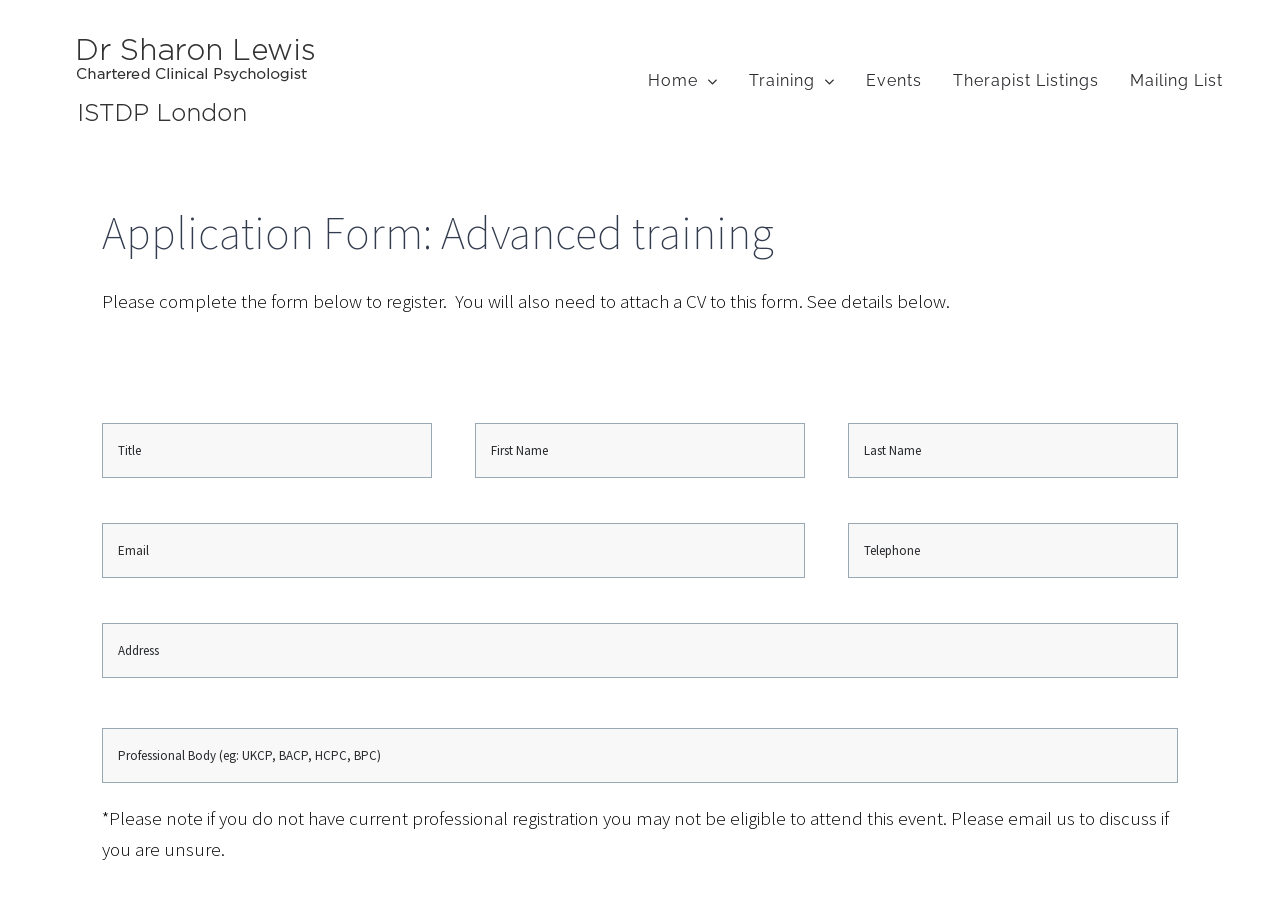Locate the bounding box coordinates of the segment that needs to be clicked to meet this instruction: "enter title".

[0.08, 0.463, 0.337, 0.523]